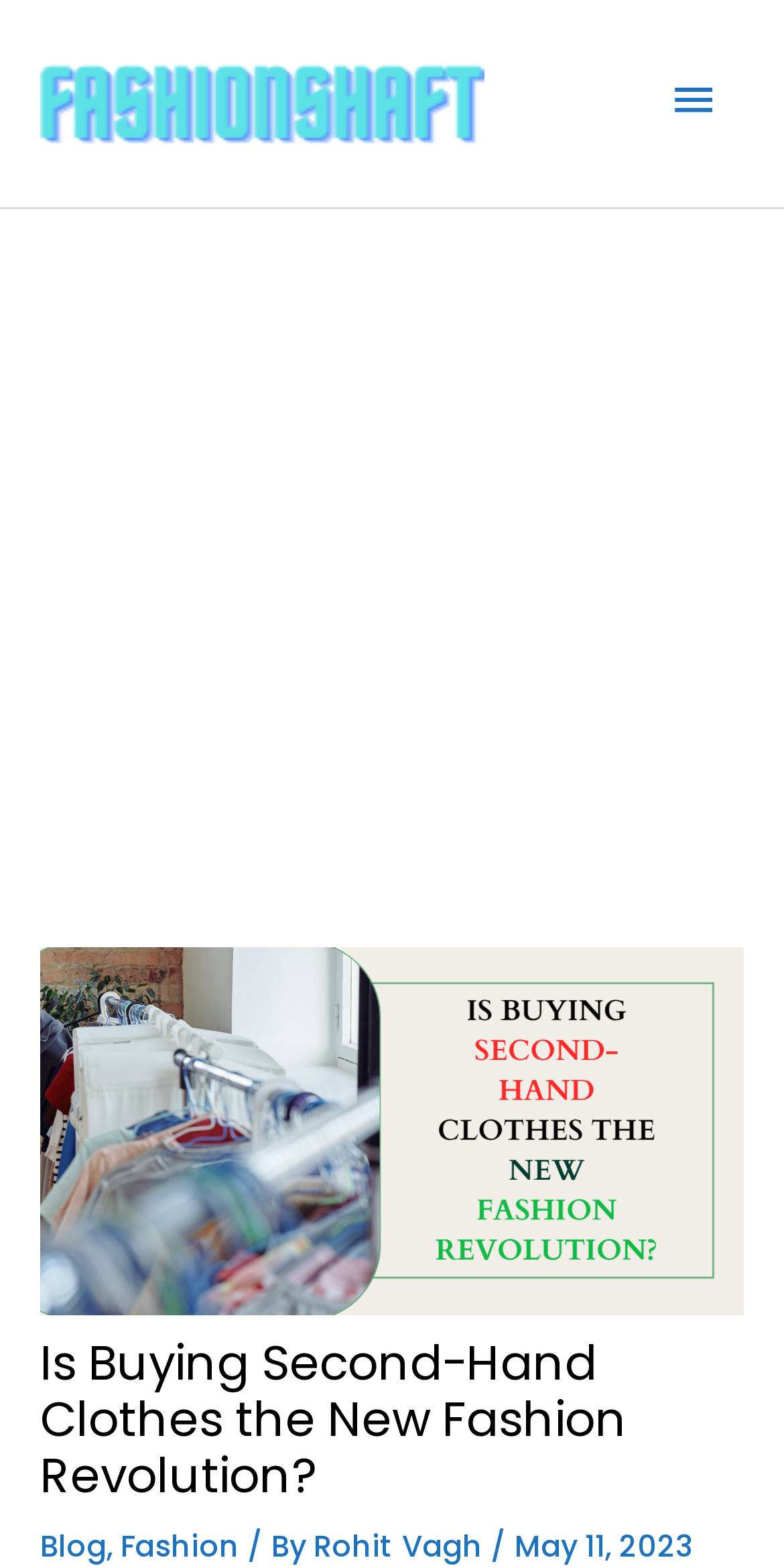Who is the author of the blog post? Look at the image and give a one-word or short phrase answer.

Rohit Vagh